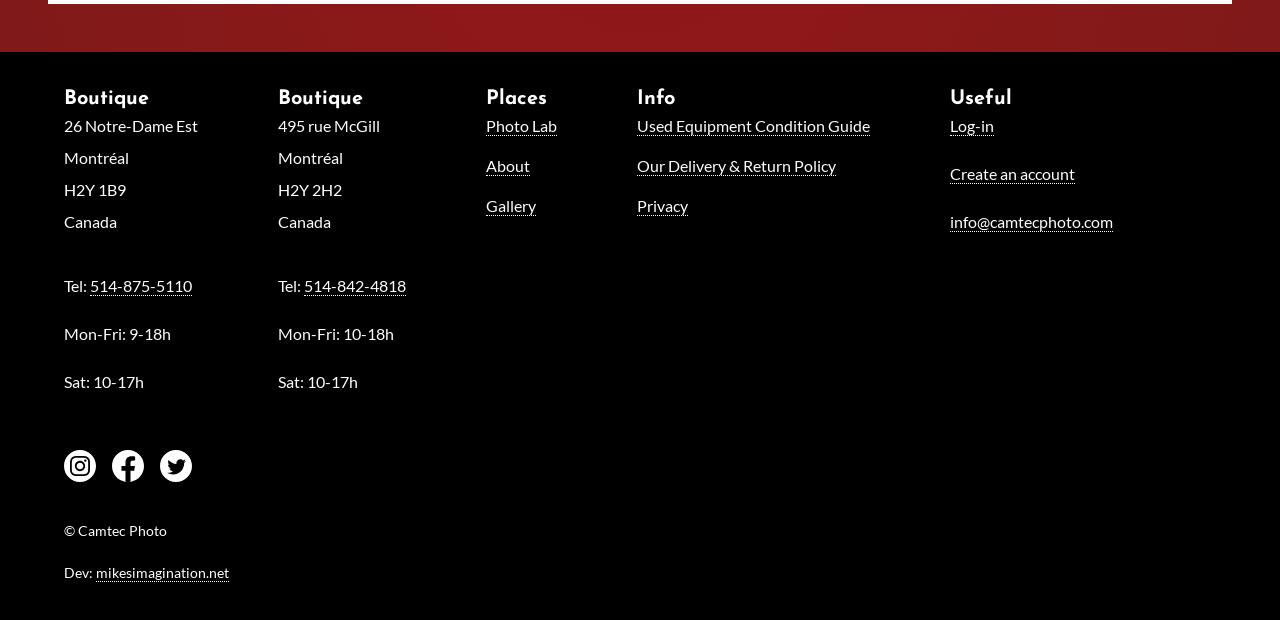What is the phone number of the second boutique?
Refer to the image and provide a thorough answer to the question.

I found the phone number by looking at the link element under the 'Boutique' heading, which is located at the top-center of the webpage. The phone number is '514-842-4818'.